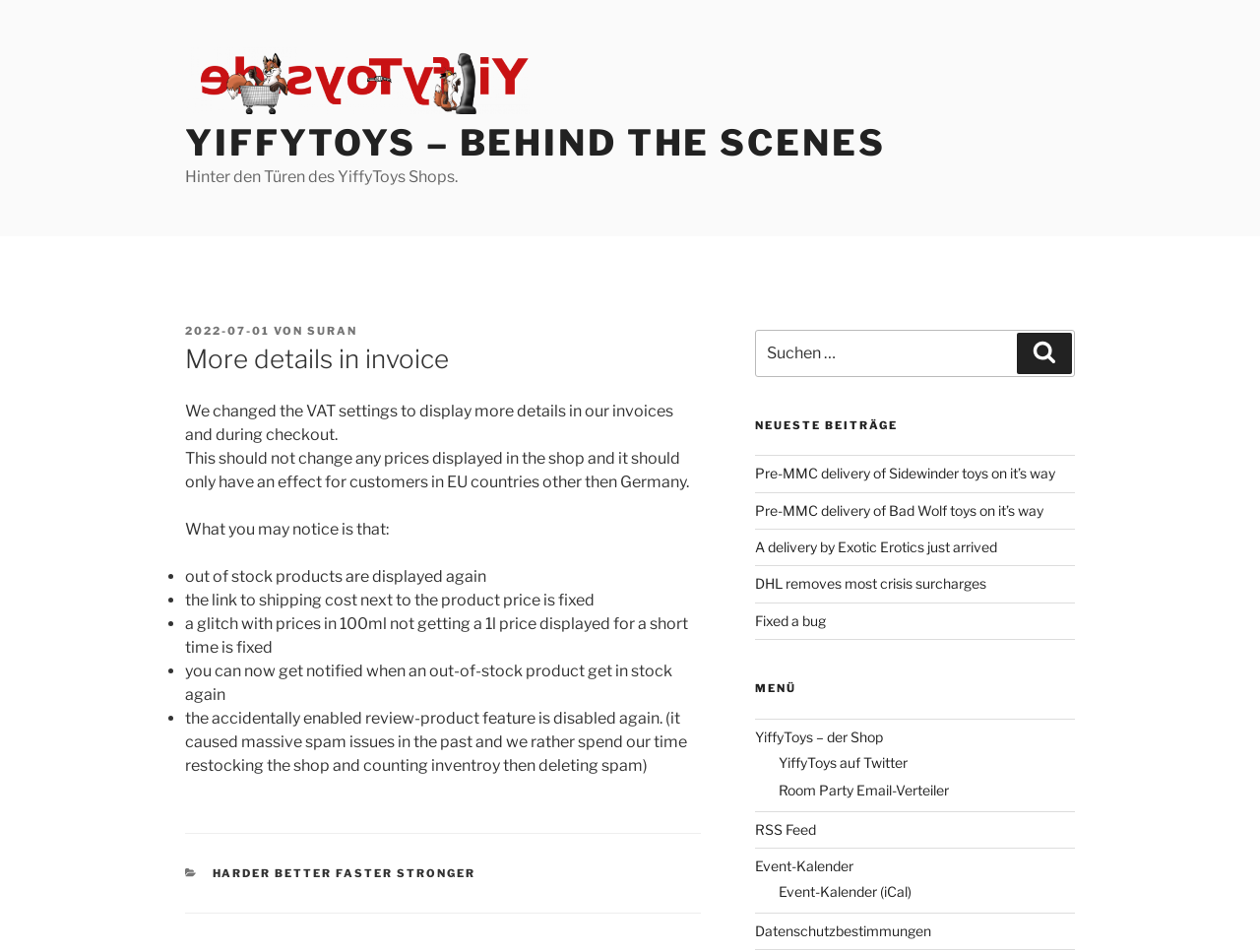What is the name of the website?
Based on the image, please offer an in-depth response to the question.

The name of the website can be found in the top-left corner of the webpage, where it says 'YiffyToys – Behind the scenes'.